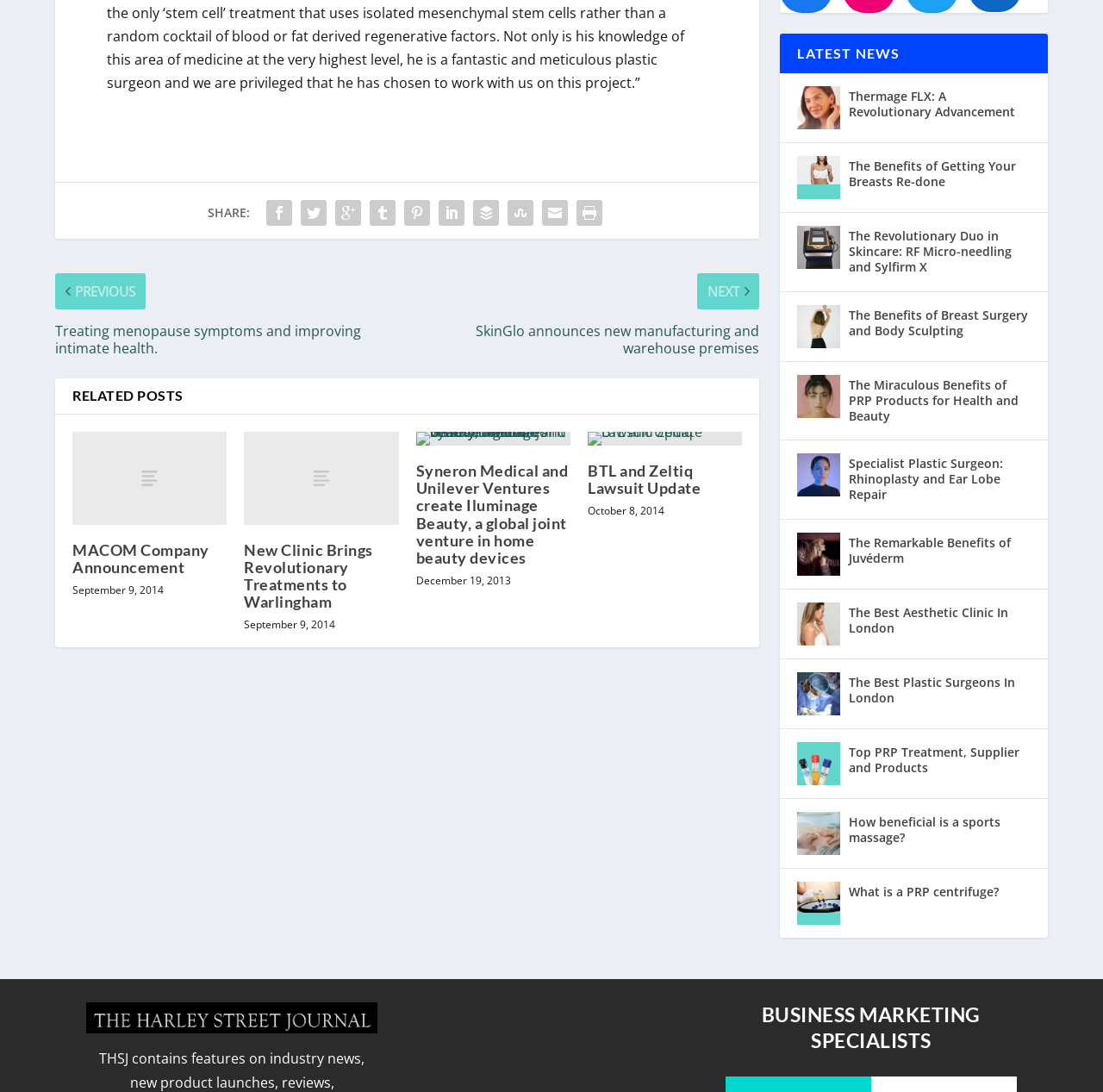Please mark the bounding box coordinates of the area that should be clicked to carry out the instruction: "Read the LATEST NEWS section".

[0.707, 0.031, 0.95, 0.067]